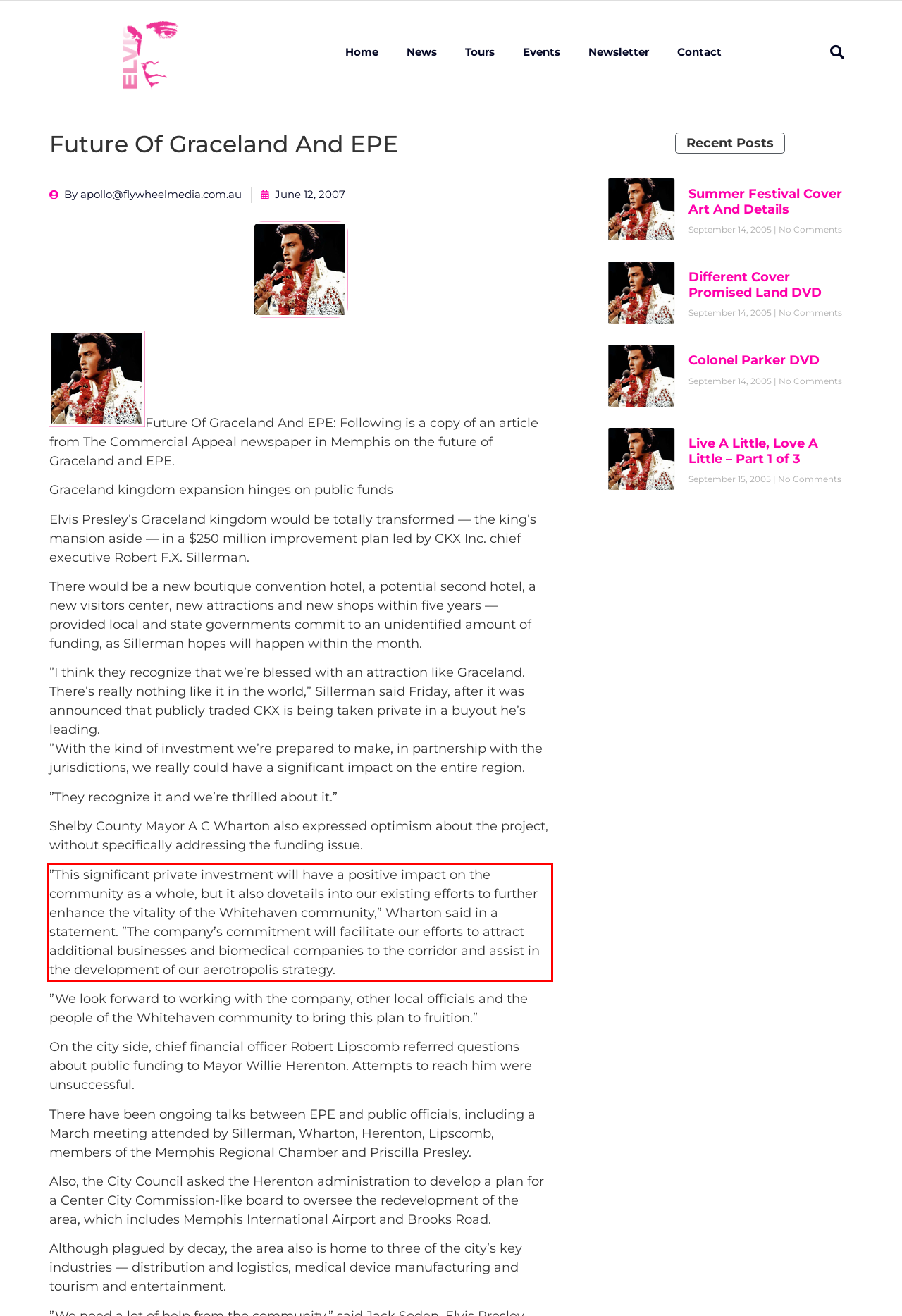Please examine the webpage screenshot and extract the text within the red bounding box using OCR.

”This significant private investment will have a positive impact on the community as a whole, but it also dovetails into our existing efforts to further enhance the vitality of the Whitehaven community,” Wharton said in a statement. ”The company’s commitment will facilitate our efforts to attract additional businesses and biomedical companies to the corridor and assist in the development of our aerotropolis strategy.